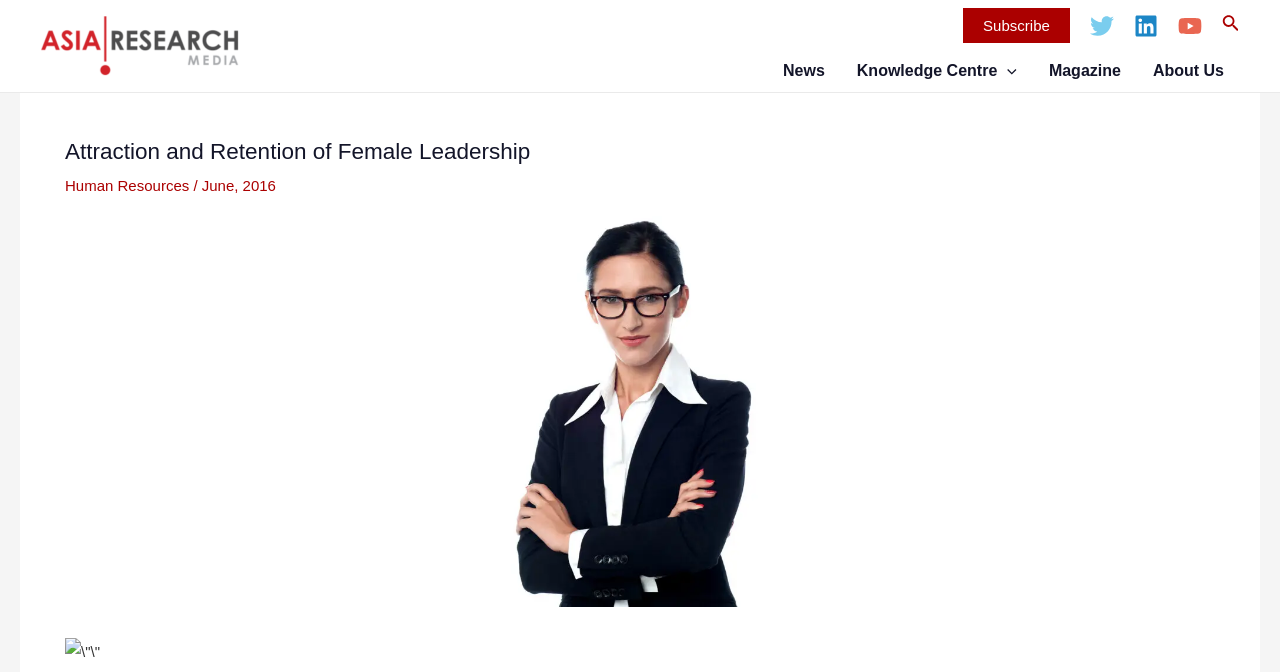By analyzing the image, answer the following question with a detailed response: How many navigation links are available?

I examined the site navigation section and found four links: News, Knowledge Centre Menu Toggle, Magazine, and About Us.